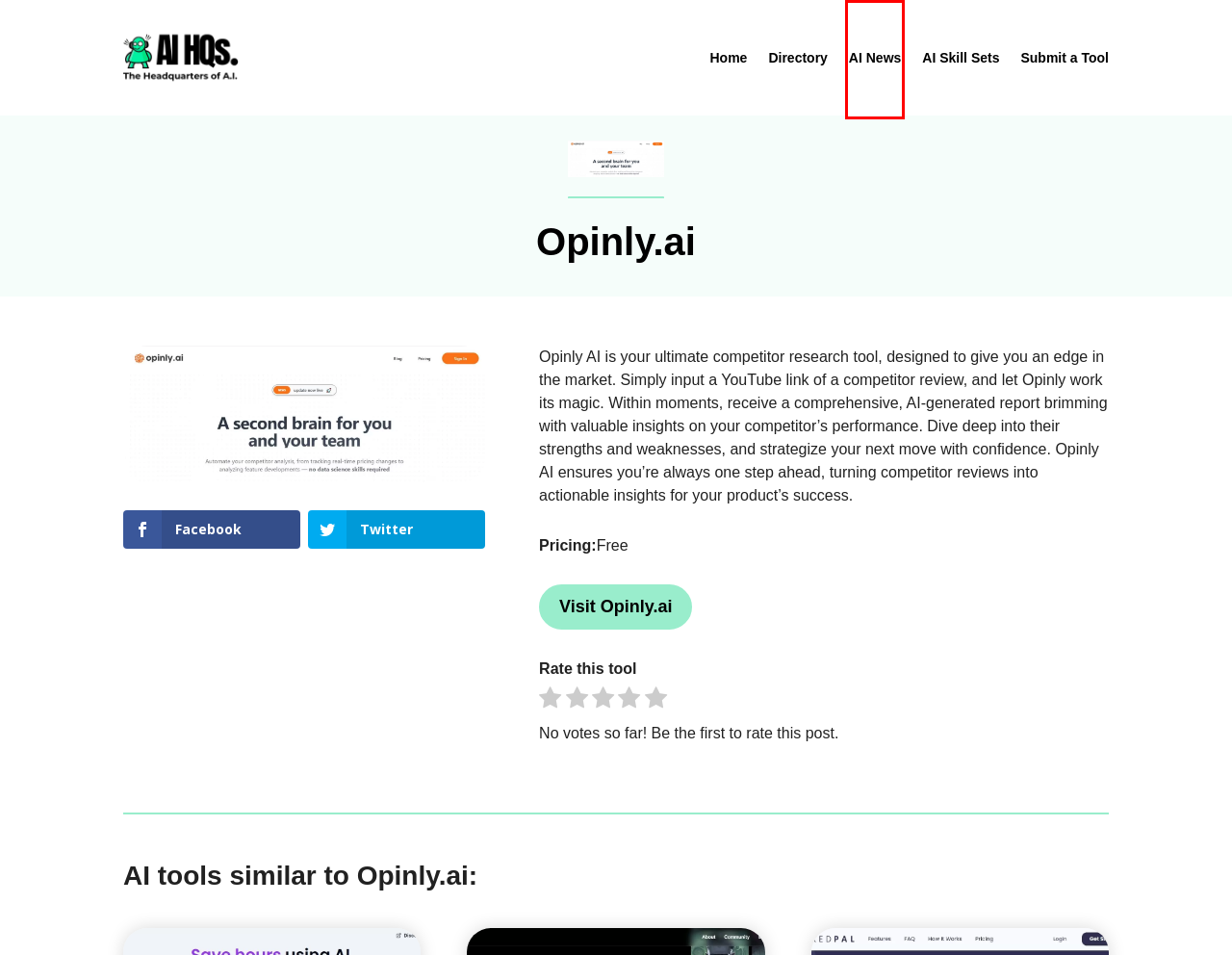Assess the screenshot of a webpage with a red bounding box and determine which webpage description most accurately matches the new page after clicking the element within the red box. Here are the options:
A. Saga RPG - AI Tools and News
B. AI News - AI Tools and News
C. Zentask - AI Tools and News
D. Socialite AI - AI Tools and News
E. Opinly - Your Ultimate Software Competitor Analysis Tool
F. AI Skill Sets - AI Tools and News
G. Submit a Tool - AI Tools and News
H. Klap - AI Tools and News

B